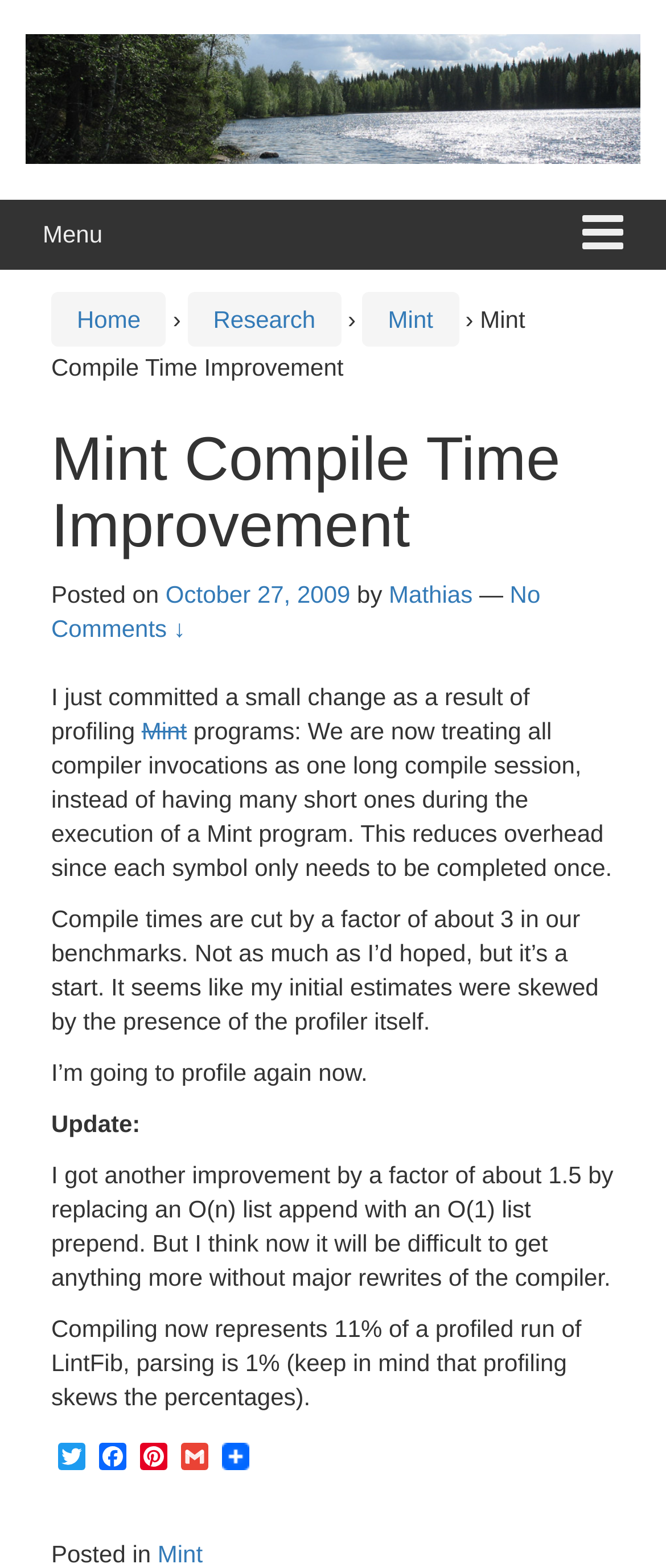What is the result of the change made to the compiler?
Answer the question with a detailed and thorough explanation.

The result of the change made to the compiler is that compile times are cut by a factor of about 3, as mentioned in the text 'Compile times are cut by a factor of about 3 in our benchmarks'.